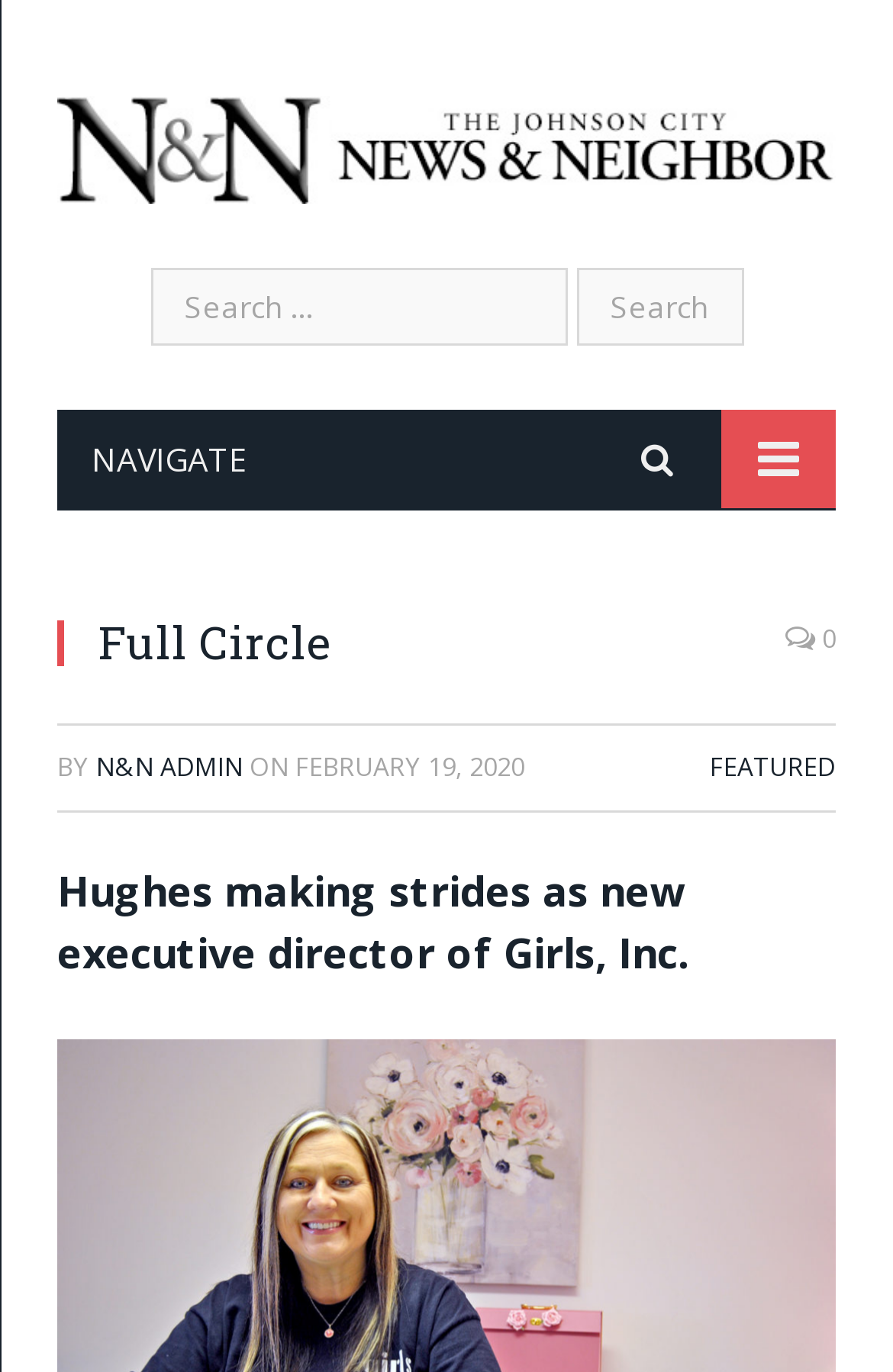What is the purpose of the button with the search icon?
Utilize the image to construct a detailed and well-explained answer.

I found the answer by examining the search box and the button next to it, which has a search icon. The button is likely used to initiate a search query.